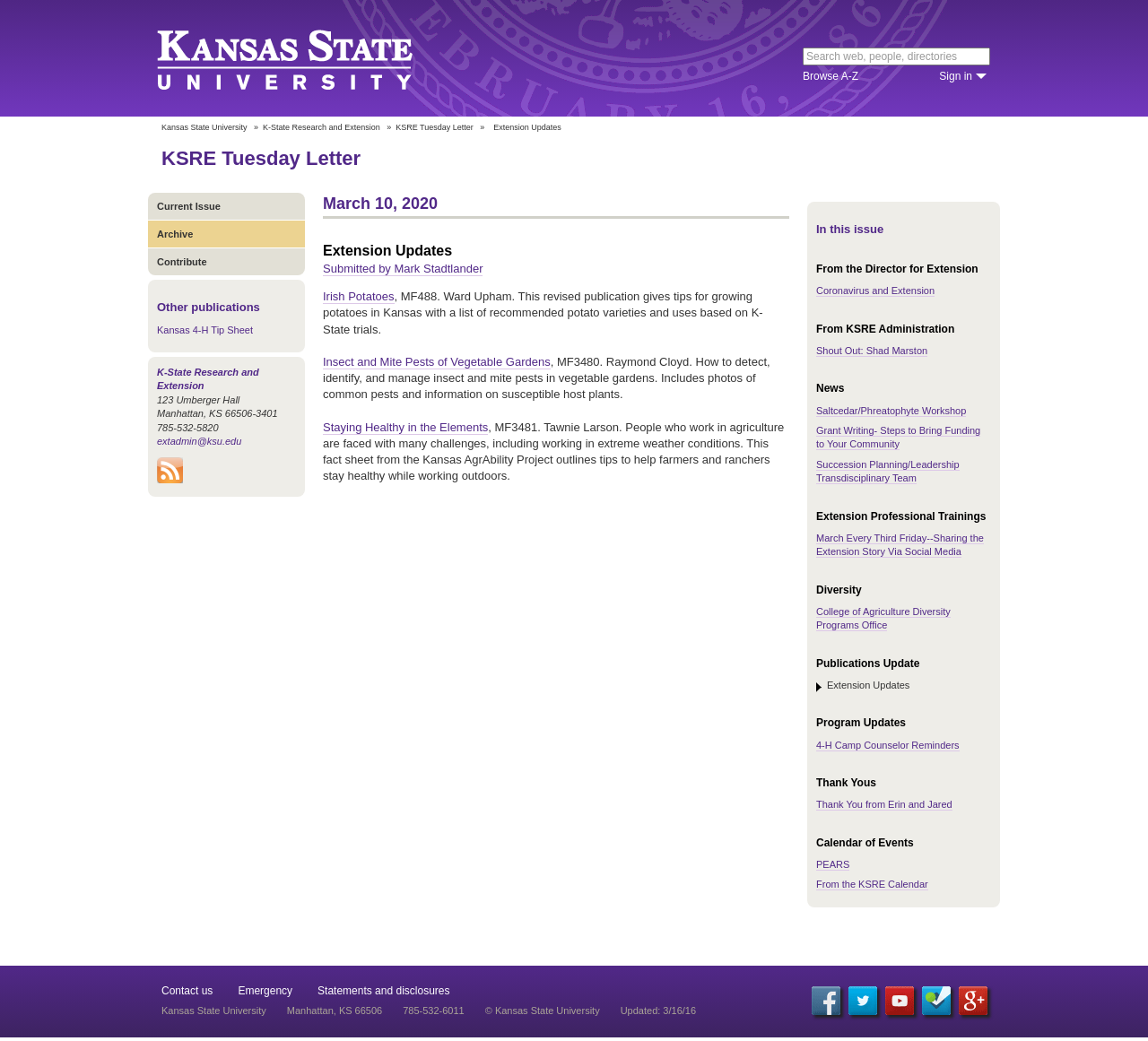Identify the bounding box coordinates necessary to click and complete the given instruction: "Browse A-Z".

[0.699, 0.067, 0.748, 0.079]